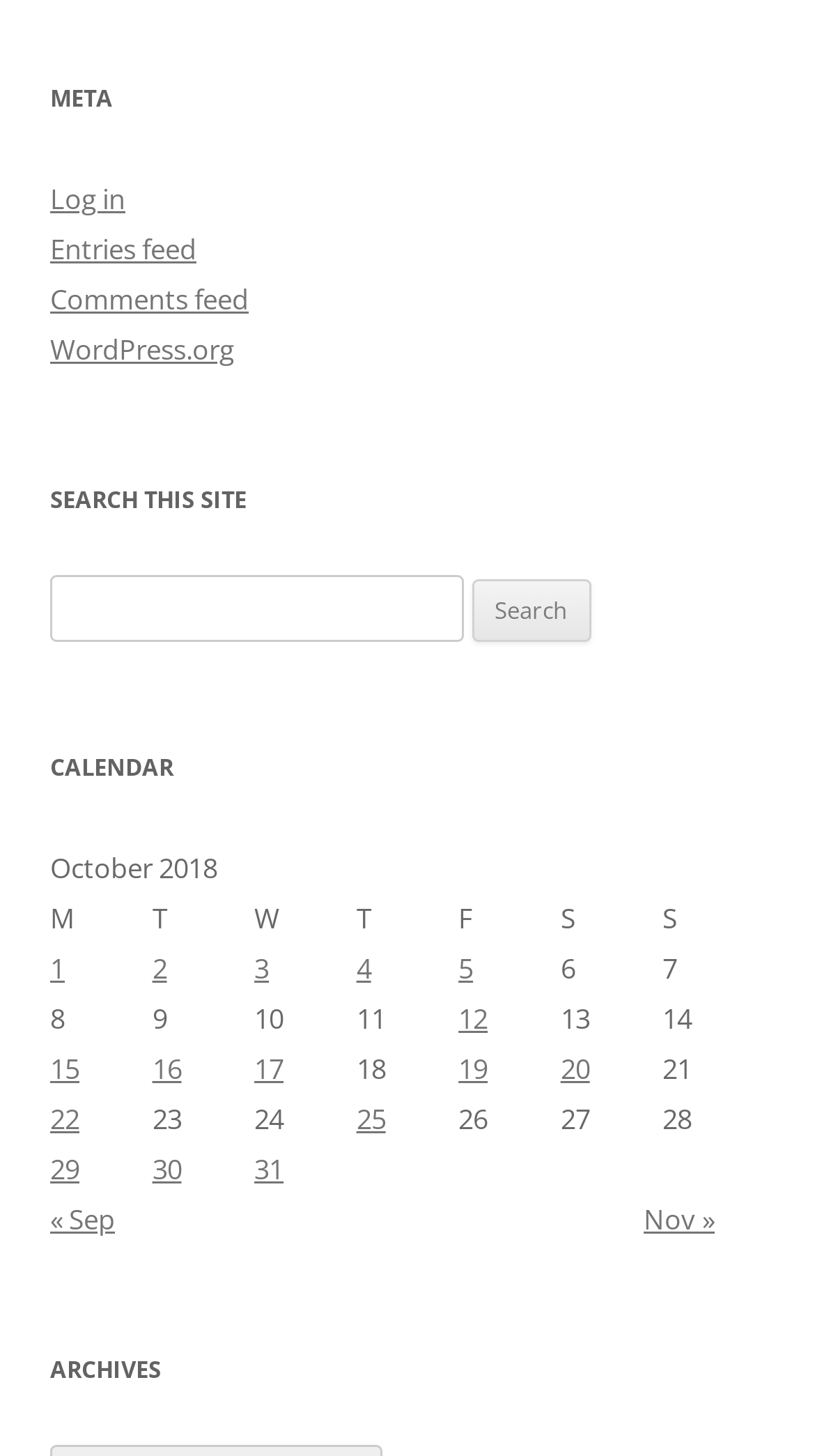Determine the bounding box coordinates of the section to be clicked to follow the instruction: "Go to previous month". The coordinates should be given as four float numbers between 0 and 1, formatted as [left, top, right, bottom].

[0.062, 0.825, 0.141, 0.851]